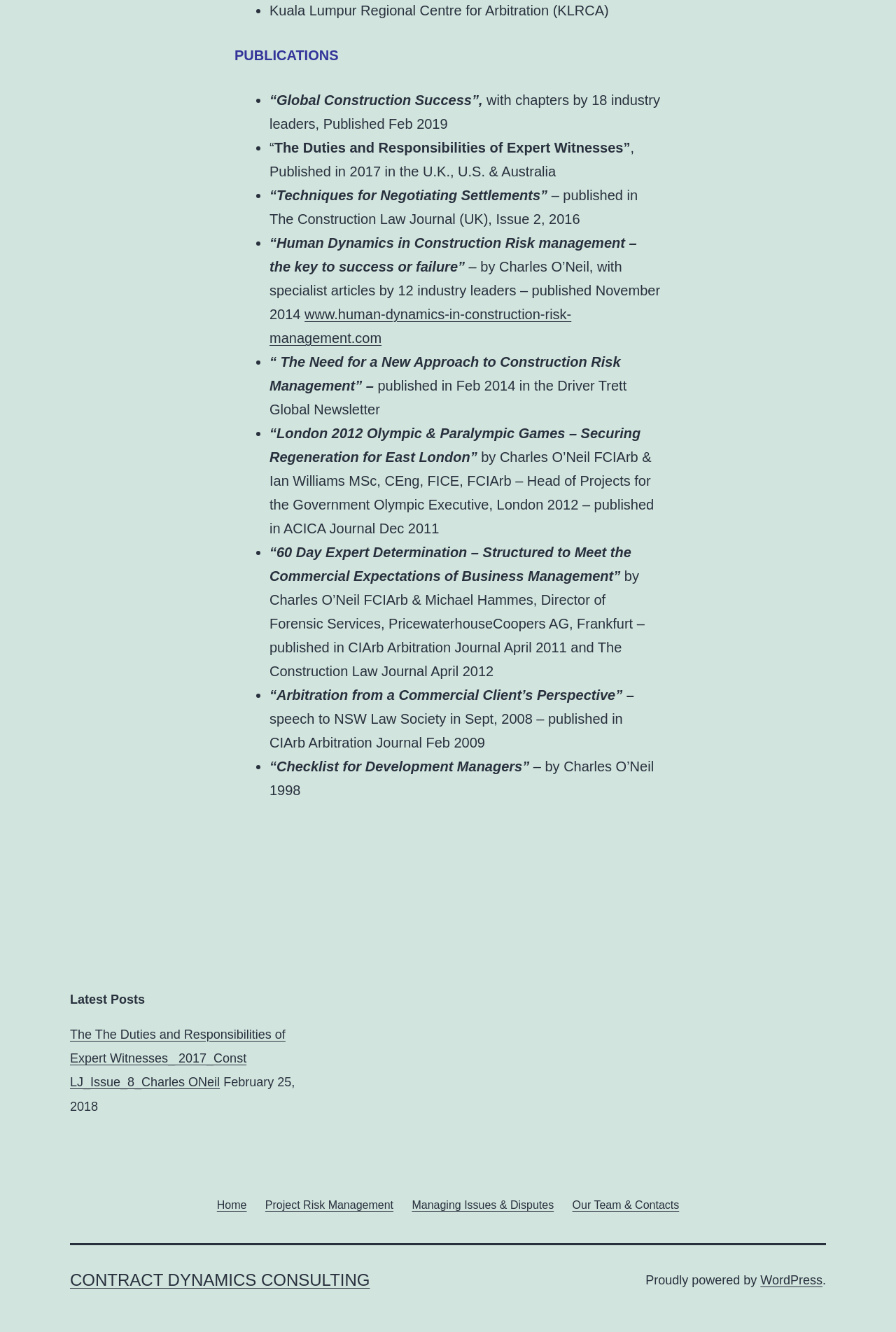What is the name of the author of the publication 'Human Dynamics in Construction Risk management – the key to success or failure'?
Give a single word or phrase answer based on the content of the image.

Charles O’Neil